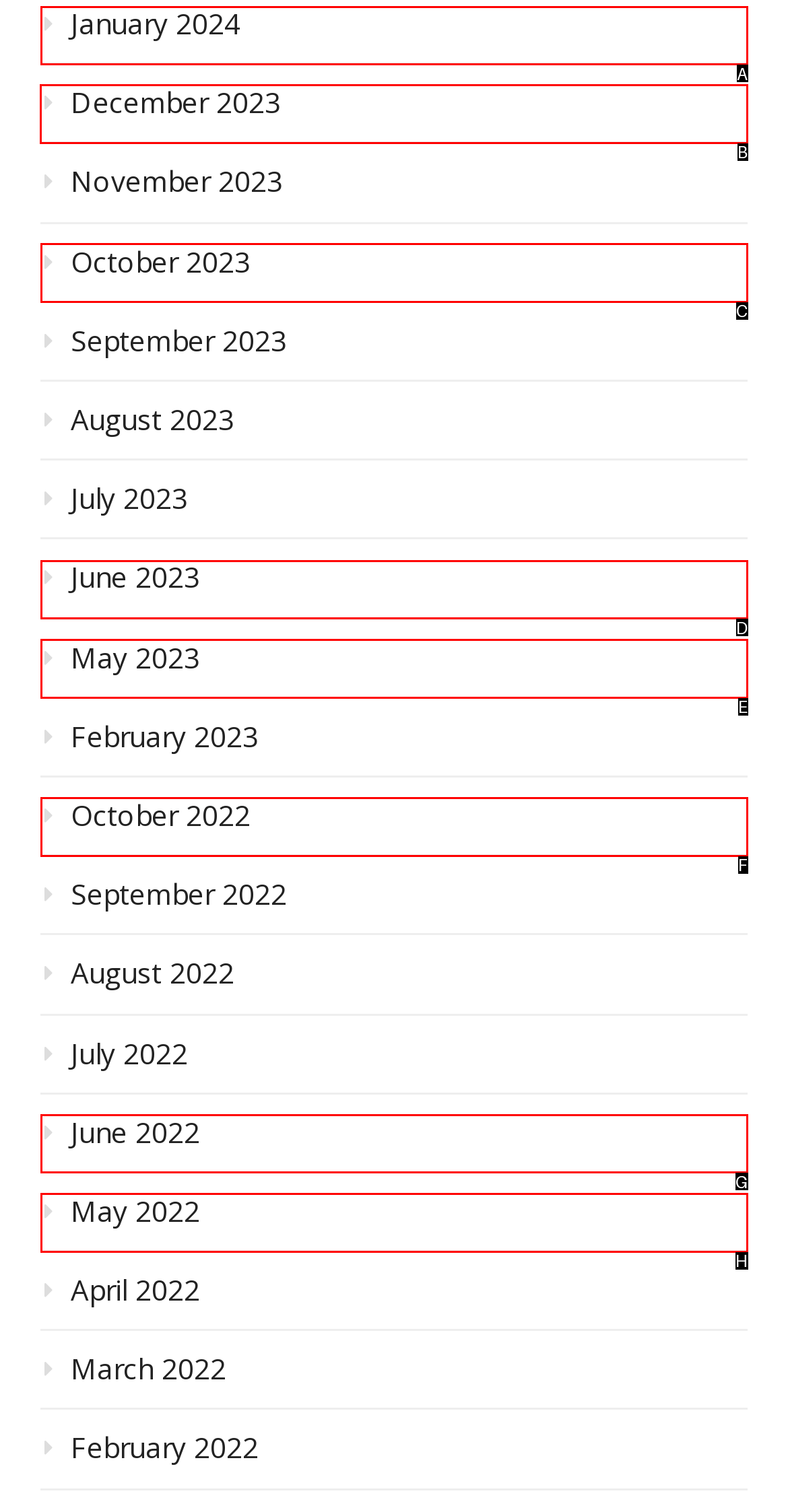For the instruction: go to December 2023, which HTML element should be clicked?
Respond with the letter of the appropriate option from the choices given.

B